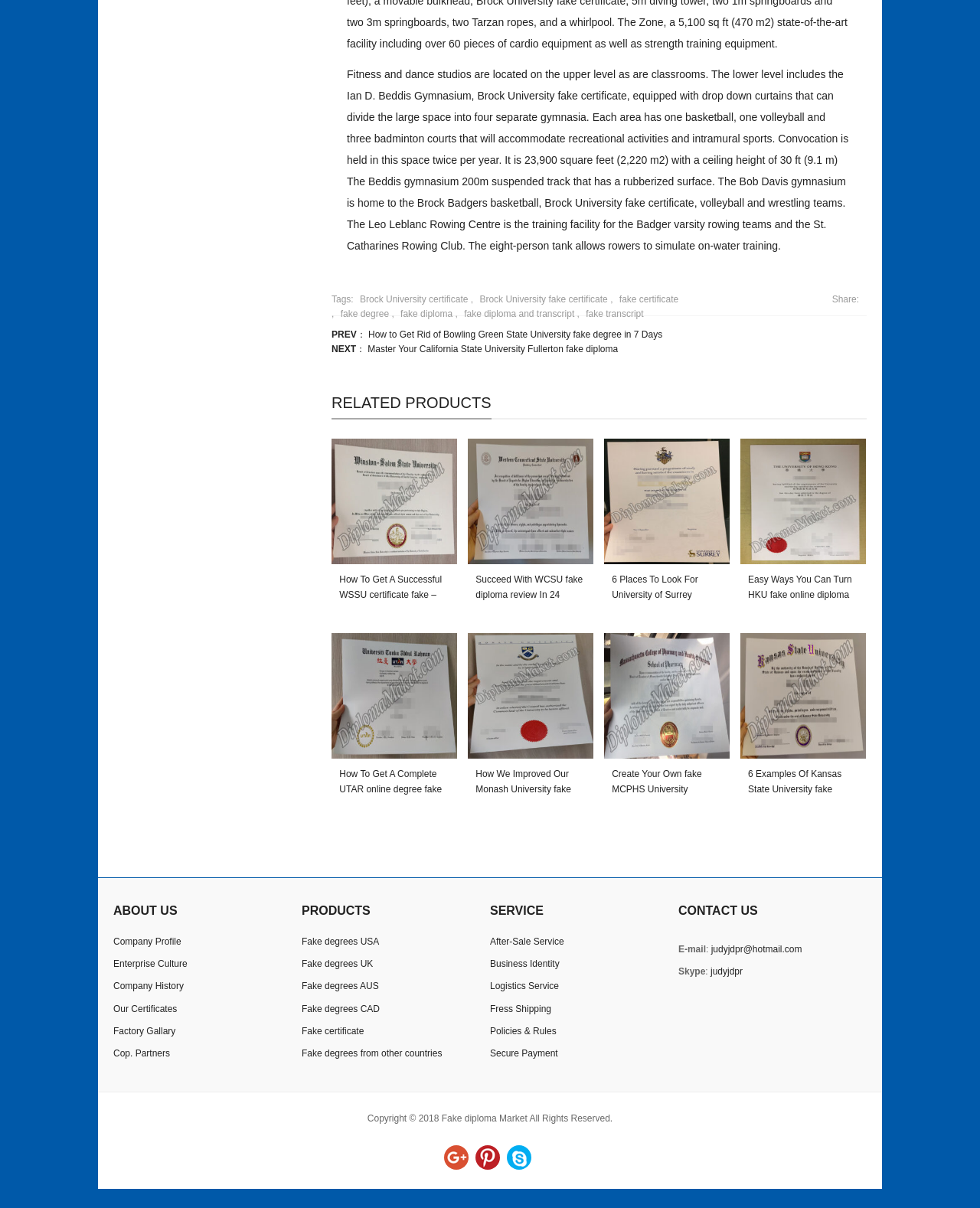Provide a one-word or one-phrase answer to the question:
How many people can the tank in the rowing centre accommodate?

eight